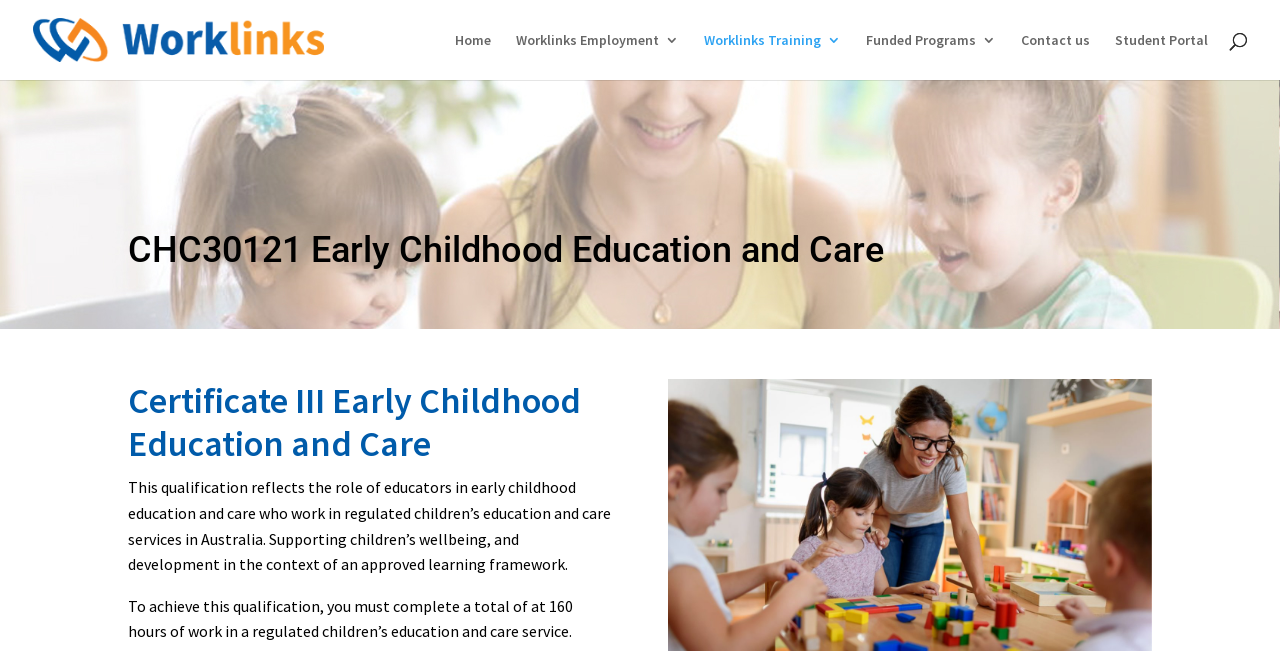Identify the first-level heading on the webpage and generate its text content.

CHC30121 Early Childhood Education and Care